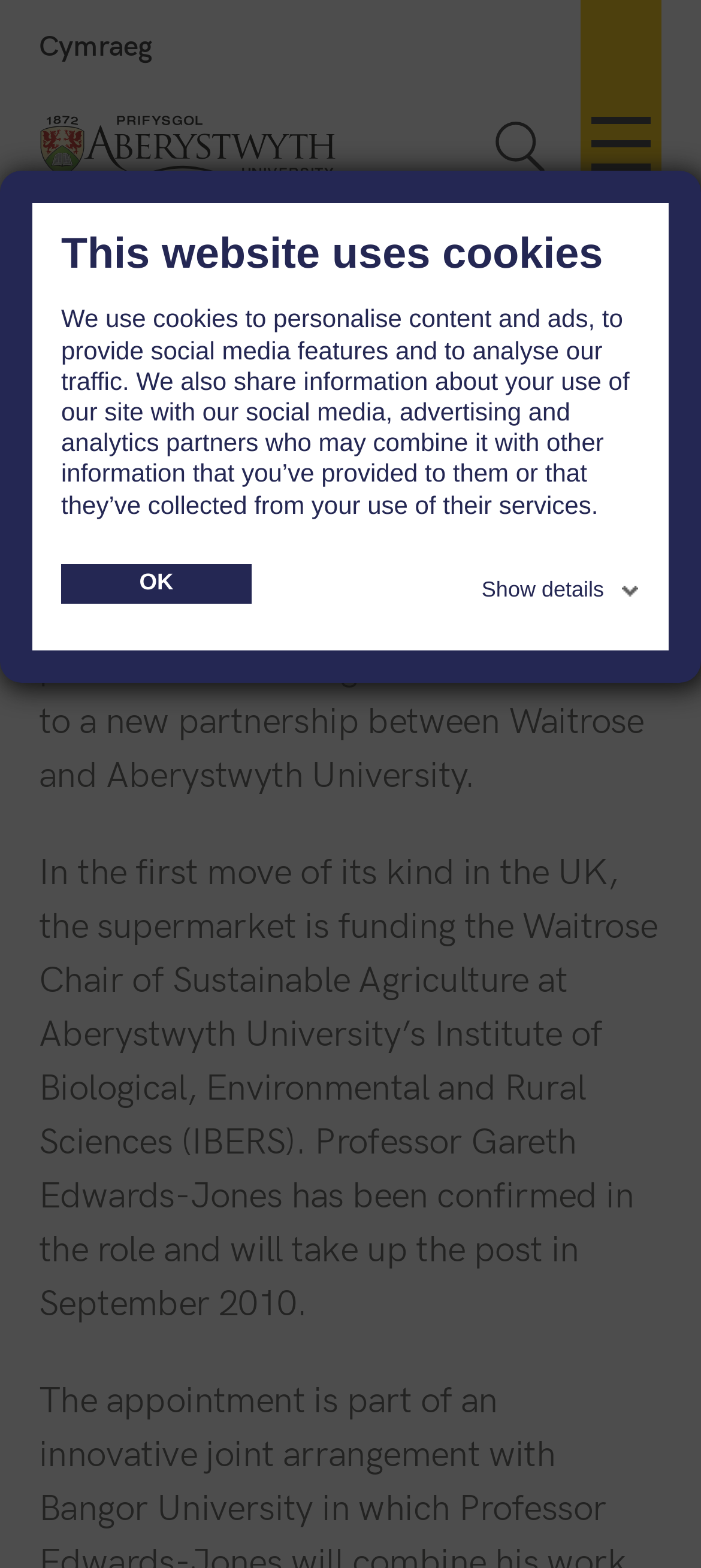Based on the image, give a detailed response to the question: Who is the professor mentioned in the article?

I found the answer by reading the StaticText element that mentions 'Professor Gareth Edwards-Jones has been confirmed in the role and will take up the post in September 2010.'